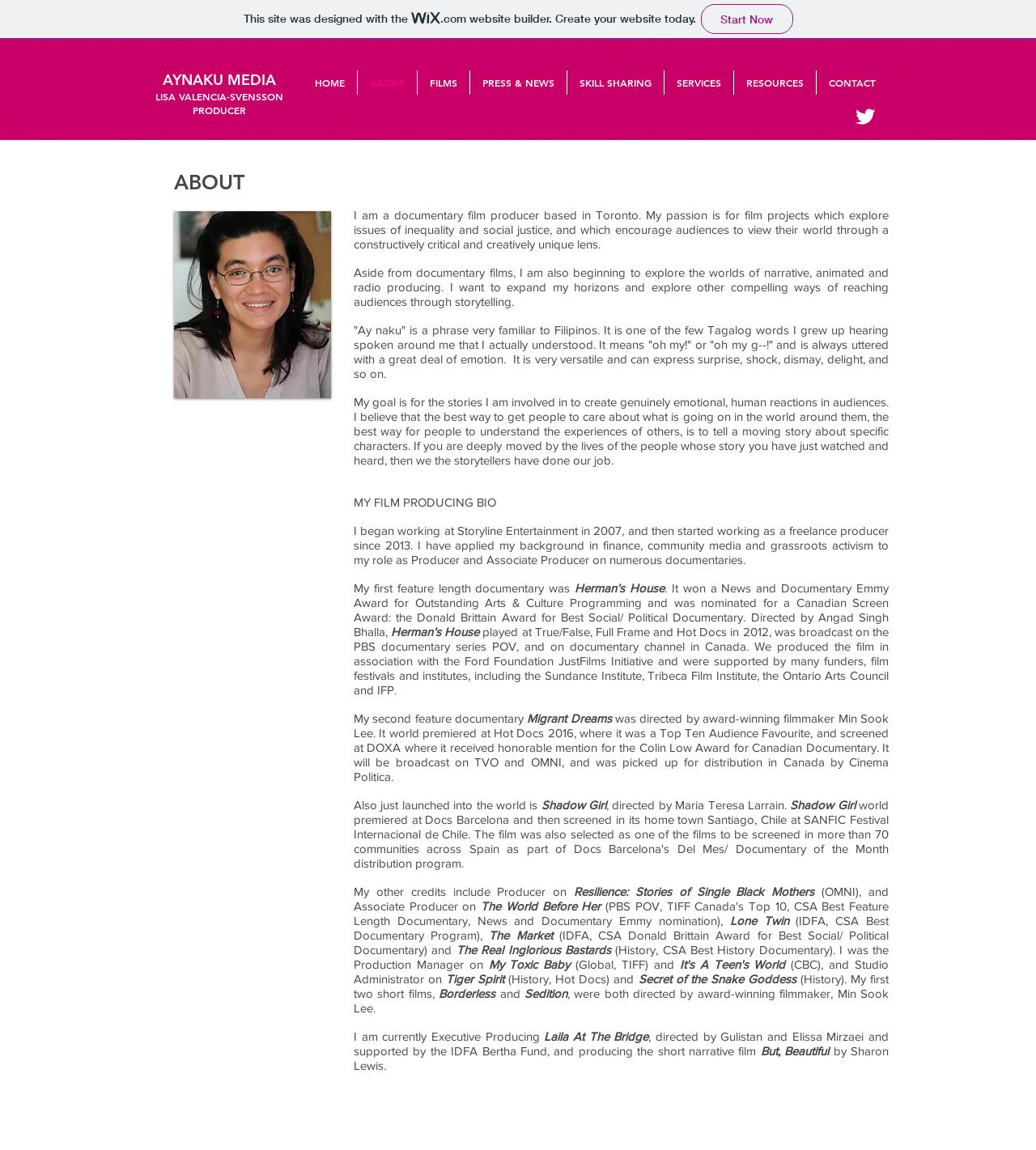Given the webpage screenshot, identify the bounding box of the UI element that matches this description: "PRESS & NEWS".

[0.454, 0.061, 0.547, 0.082]